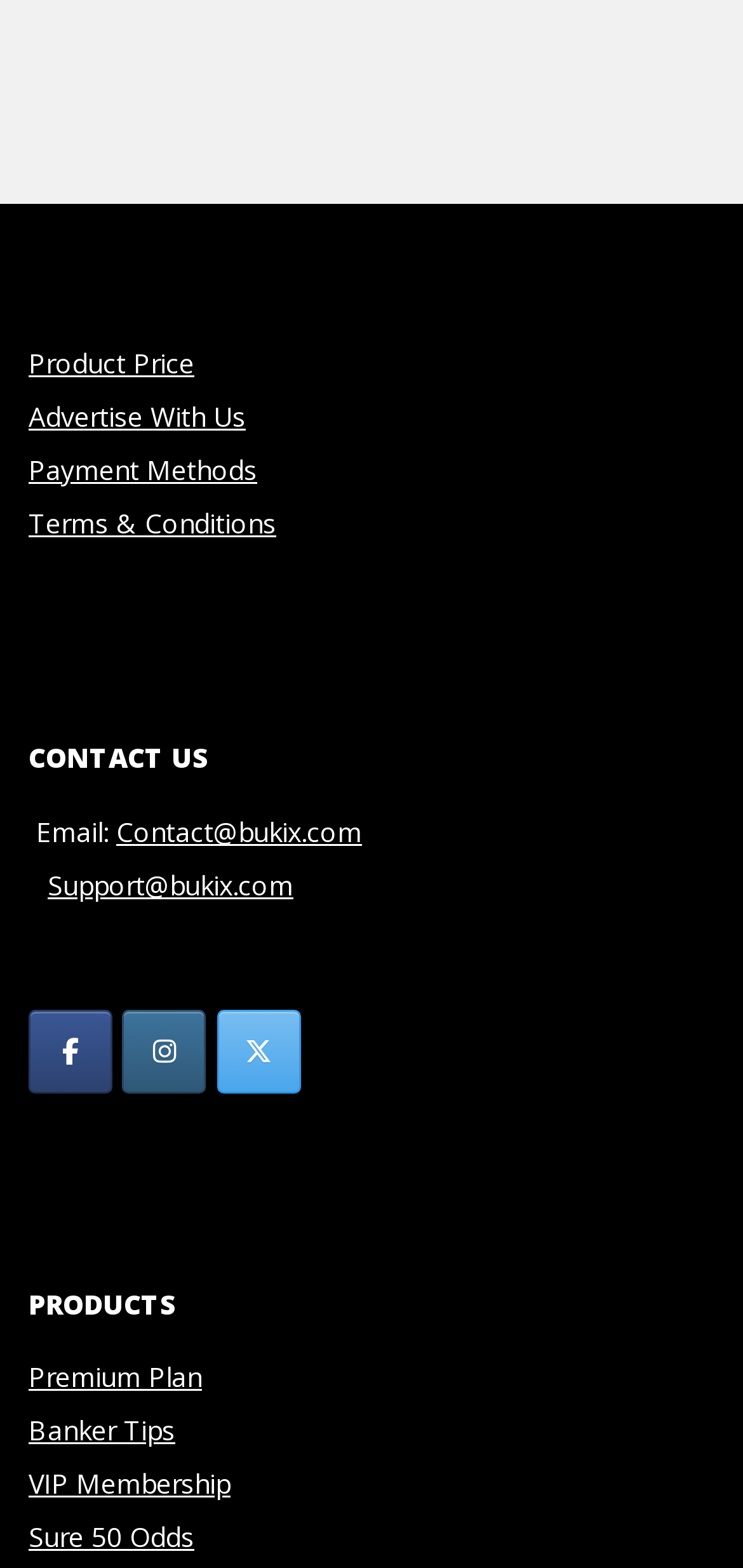How many social media platforms are listed?
Please utilize the information in the image to give a detailed response to the question.

The webpage lists three social media platforms, namely Facebook, Instagram, and Twitter, under the 'CONTACT US' section.